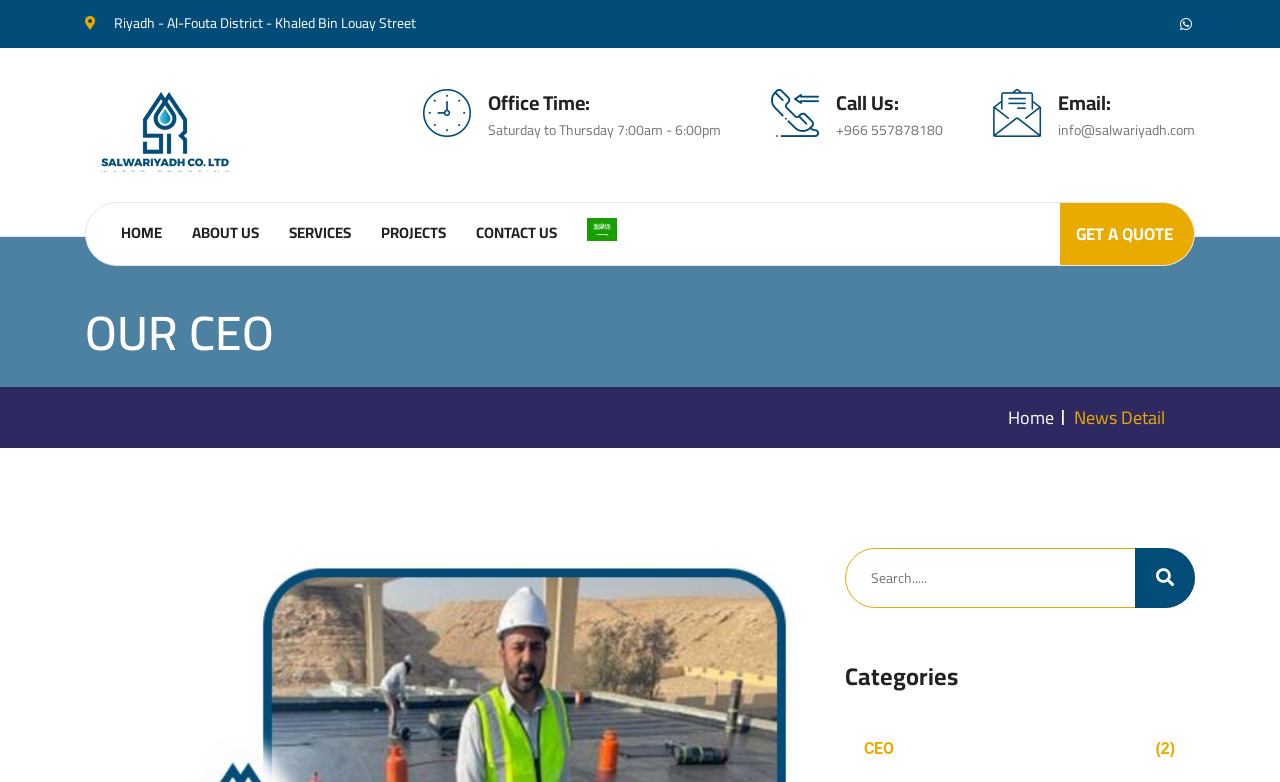Pinpoint the bounding box coordinates of the area that should be clicked to complete the following instruction: "Get a quote". The coordinates must be given as four float numbers between 0 and 1, i.e., [left, top, right, bottom].

[0.828, 0.26, 0.933, 0.339]